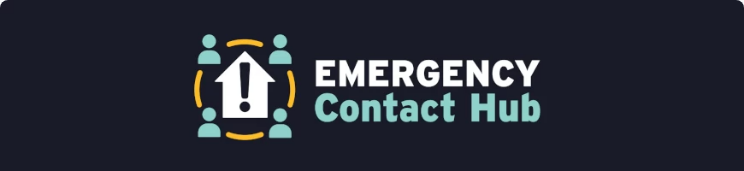What is the purpose of the campaign?
Please provide a single word or phrase as the answer based on the screenshot.

to provide support in crisis situations